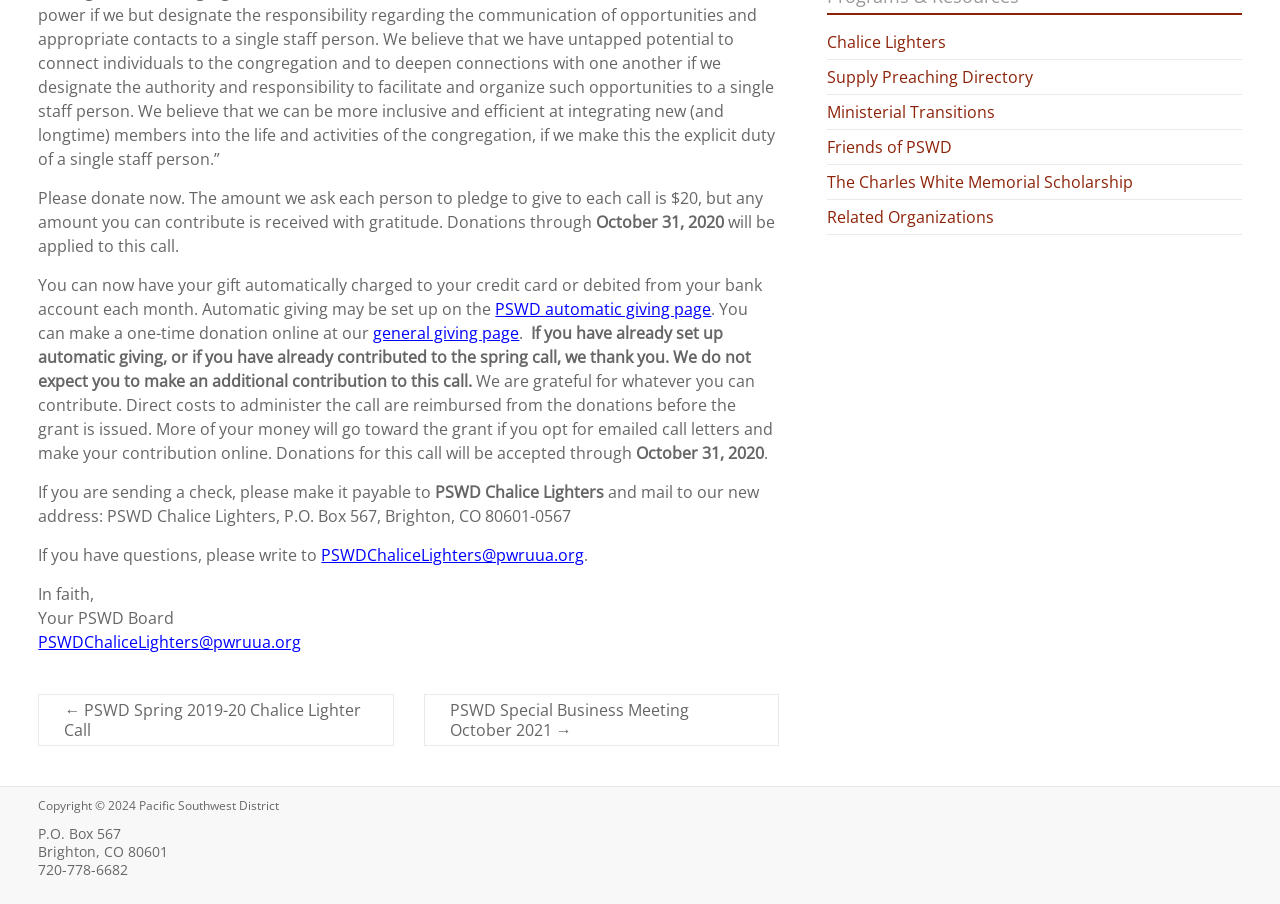Given the description: "Pacific Southwest District", determine the bounding box coordinates of the UI element. The coordinates should be formatted as four float numbers between 0 and 1, [left, top, right, bottom].

[0.109, 0.882, 0.218, 0.9]